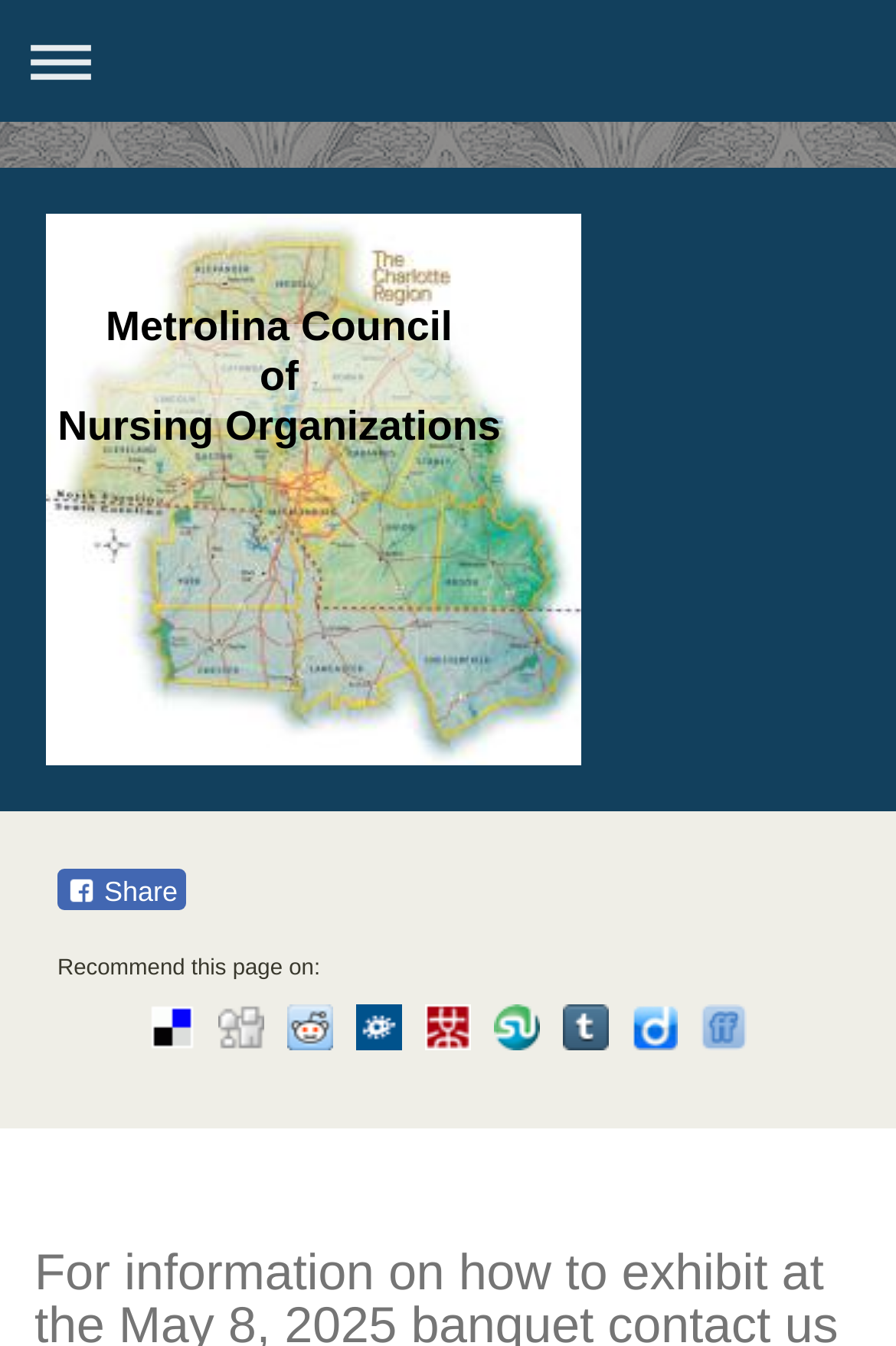Please identify the bounding box coordinates of the clickable element to fulfill the following instruction: "Share this page". The coordinates should be four float numbers between 0 and 1, i.e., [left, top, right, bottom].

[0.064, 0.645, 0.209, 0.676]